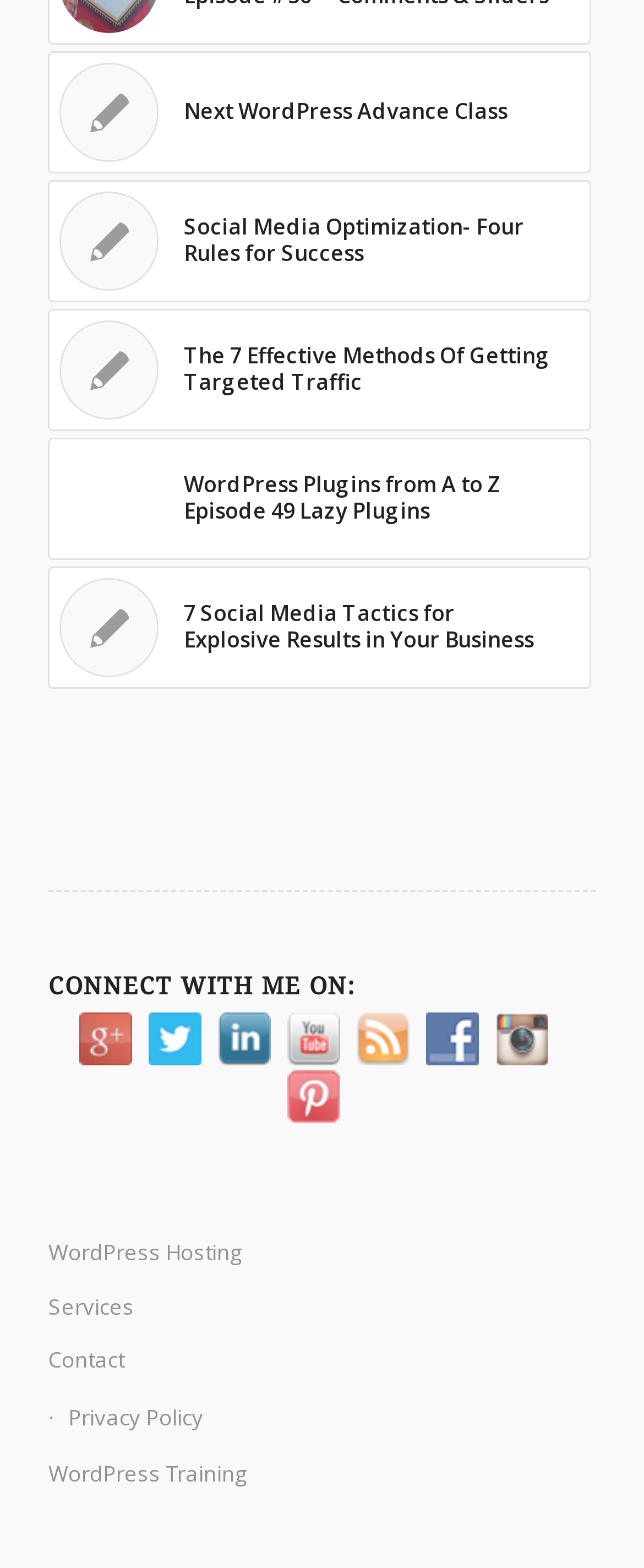Use a single word or phrase to answer this question: 
What is the topic of the first link?

WordPress Advance Class